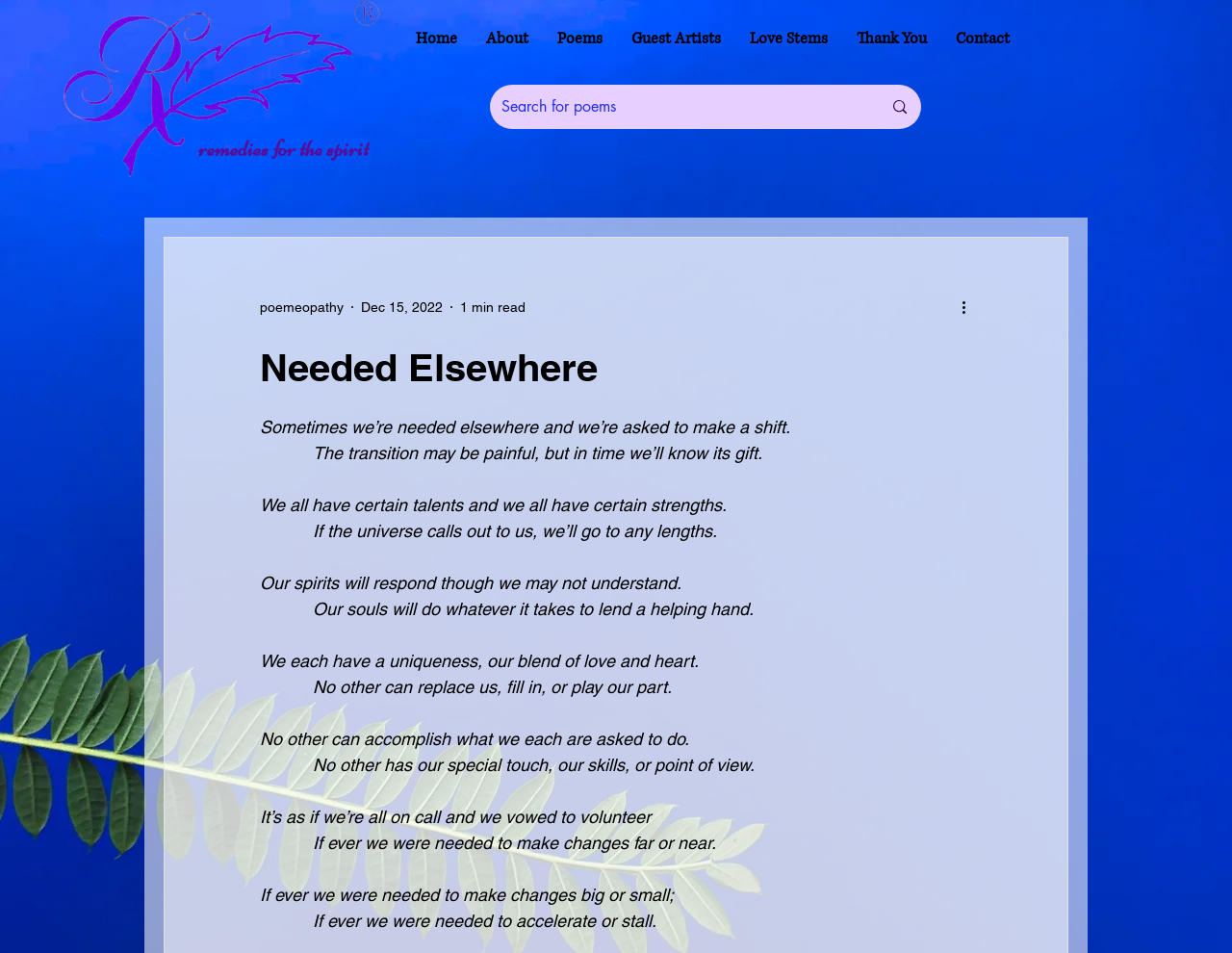Please find the bounding box coordinates (top-left x, top-left y, bottom-right x, bottom-right y) in the screenshot for the UI element described as follows: Home

[0.326, 0.015, 0.383, 0.066]